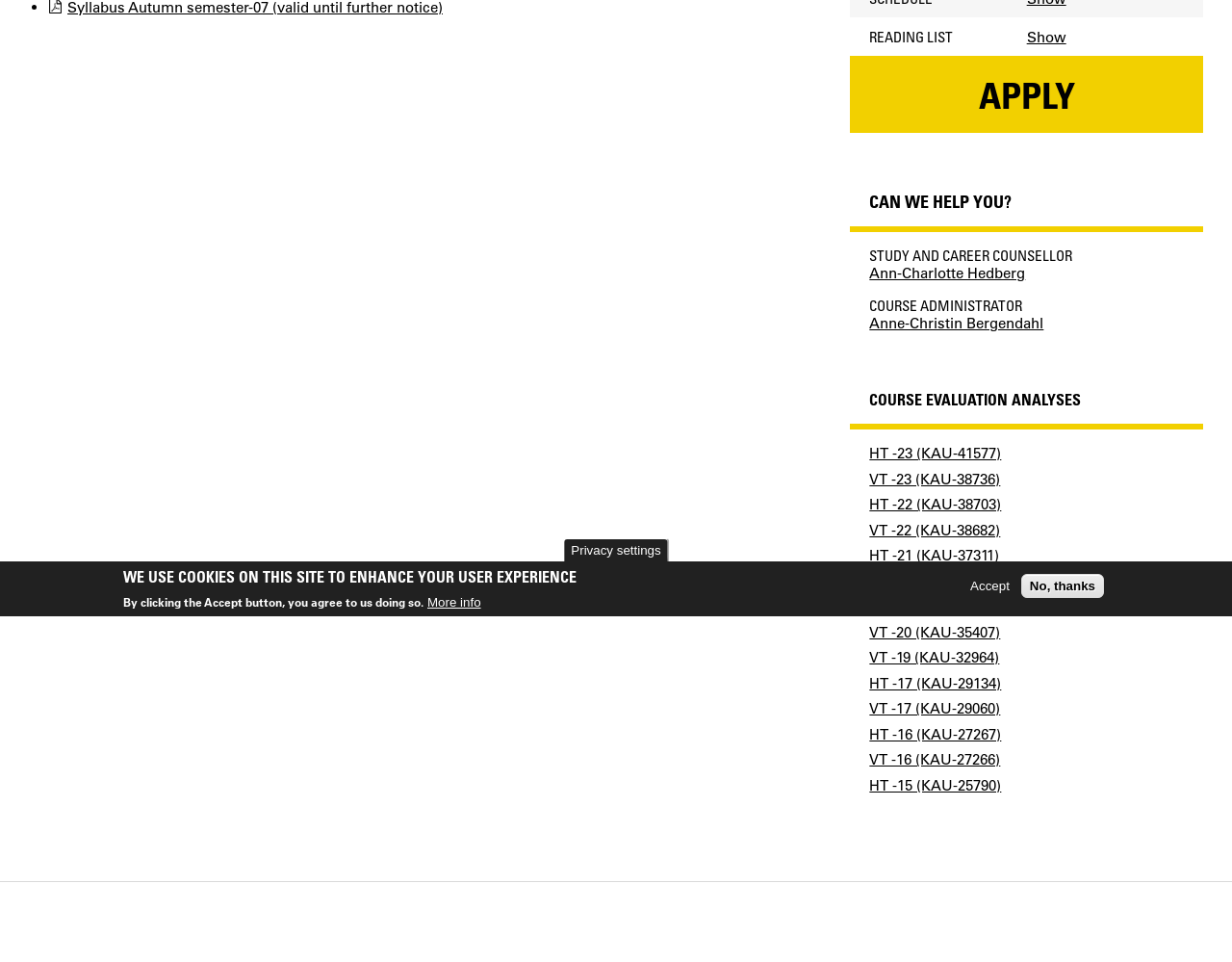Given the element description VT -20 (KAU-35407), specify the bounding box coordinates of the corresponding UI element in the format (top-left x, top-left y, bottom-right x, bottom-right y). All values must be between 0 and 1.

[0.706, 0.647, 0.812, 0.666]